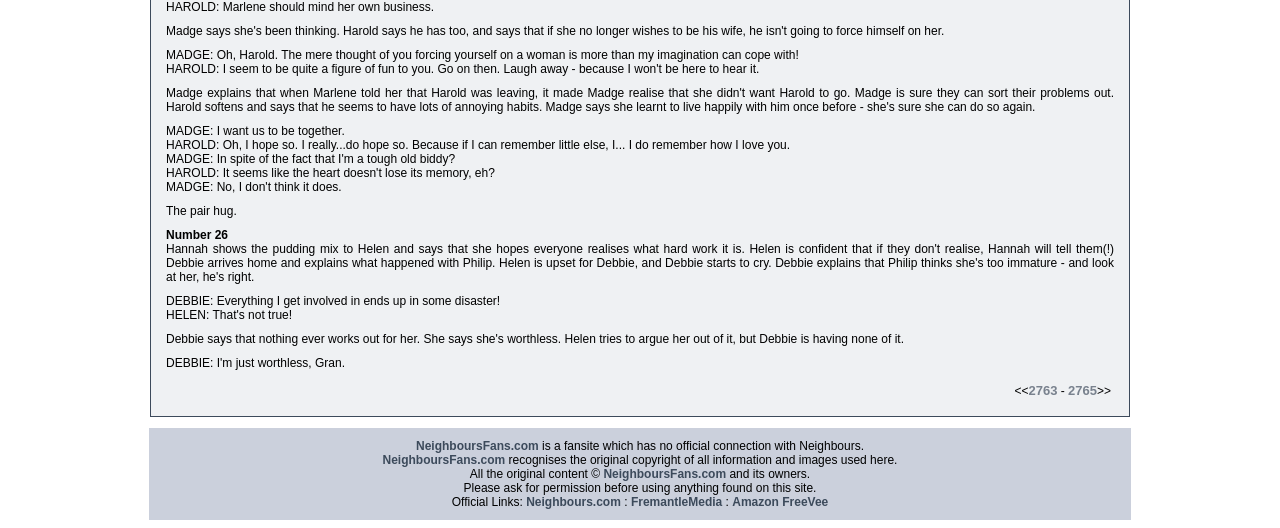Respond to the question below with a single word or phrase:
What is the content of the table at the bottom of the page?

Disclaimer and official links